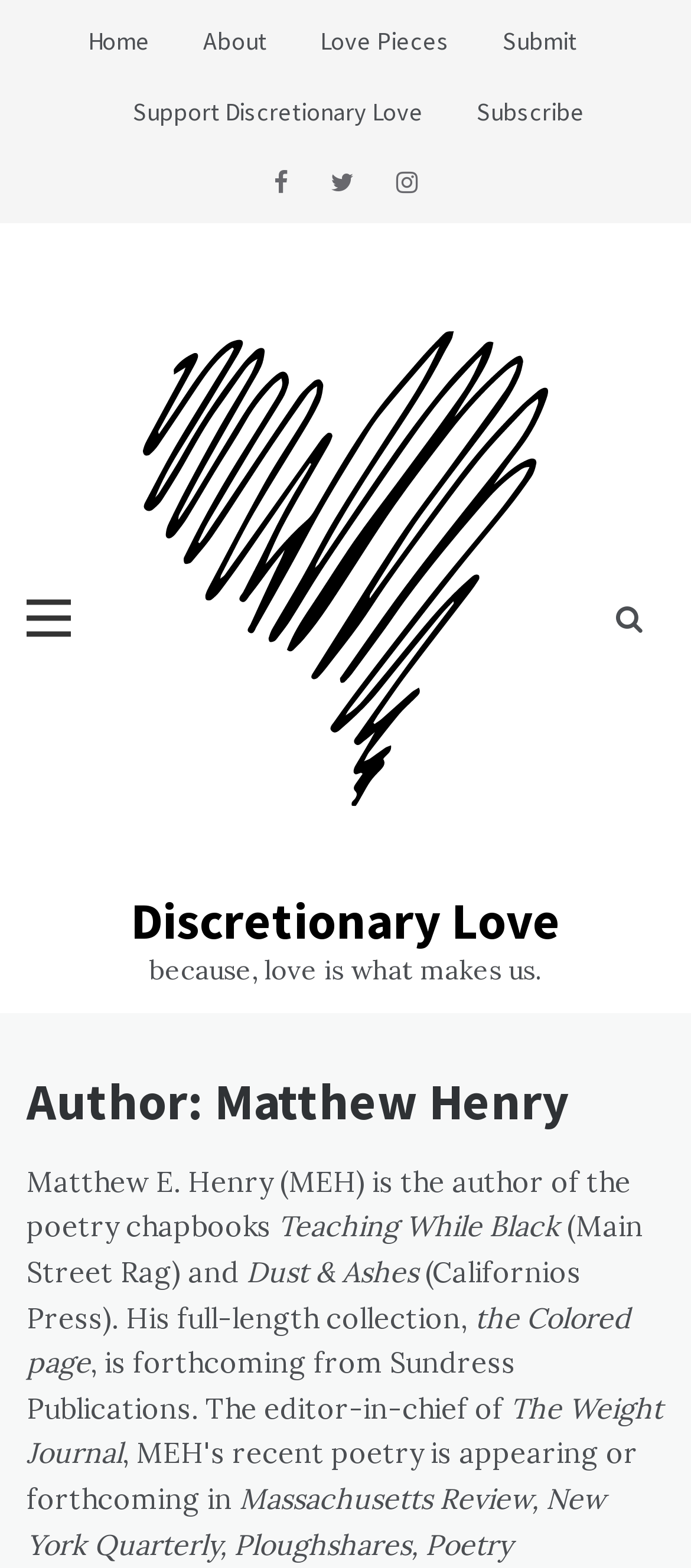Please mark the bounding box coordinates of the area that should be clicked to carry out the instruction: "read about the author".

[0.038, 0.683, 0.962, 0.723]